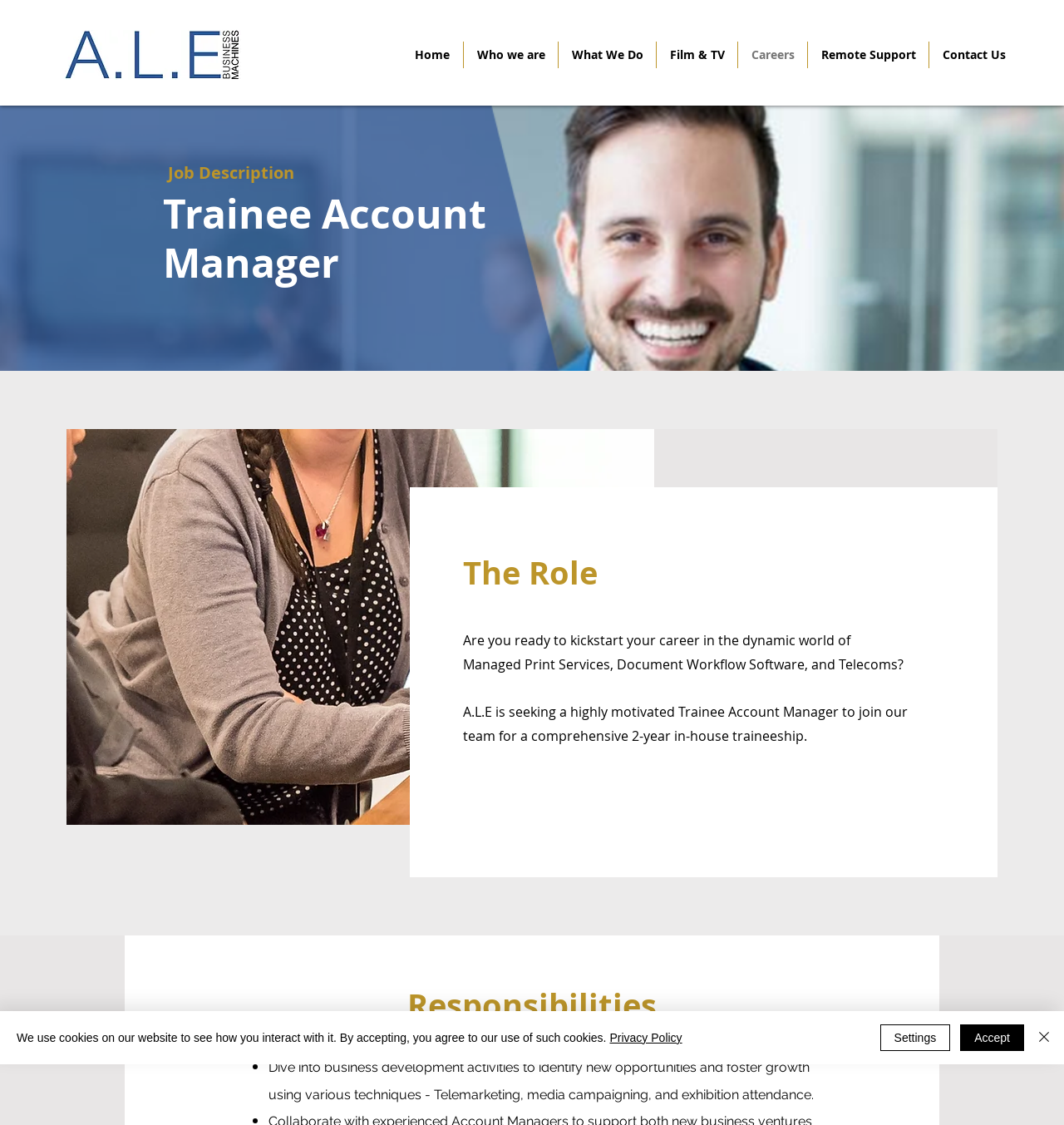Extract the bounding box coordinates for the UI element described by the text: "aria-label="Close"". The coordinates should be in the form of [left, top, right, bottom] with values between 0 and 1.

[0.972, 0.911, 0.991, 0.934]